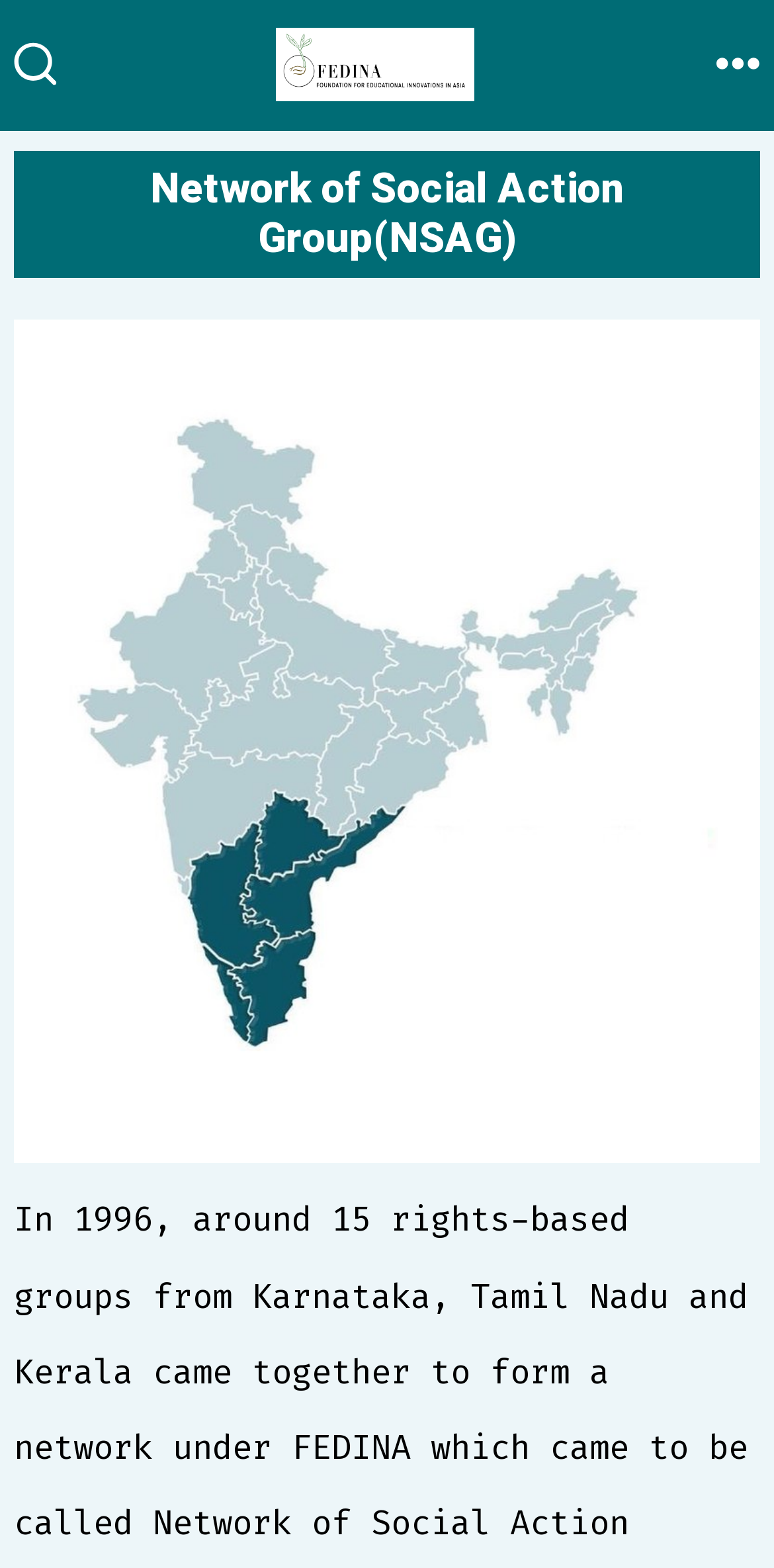Write an exhaustive caption that covers the webpage's main aspects.

The webpage is titled "Network NSAG – FEDINA" and features a prominent heading "FEDINA" at the top, taking up most of the width. Below the heading, there is a link with the same text "FEDINA", accompanied by a small image. 

To the left of the heading, there is a small image. On the opposite side, at the top right corner, another small image is present. 

Below the top section, there is a heading "Network of Social Action Group(NSAG)" that spans the full width. Underneath this heading, a large figure or image takes up most of the remaining space on the page.